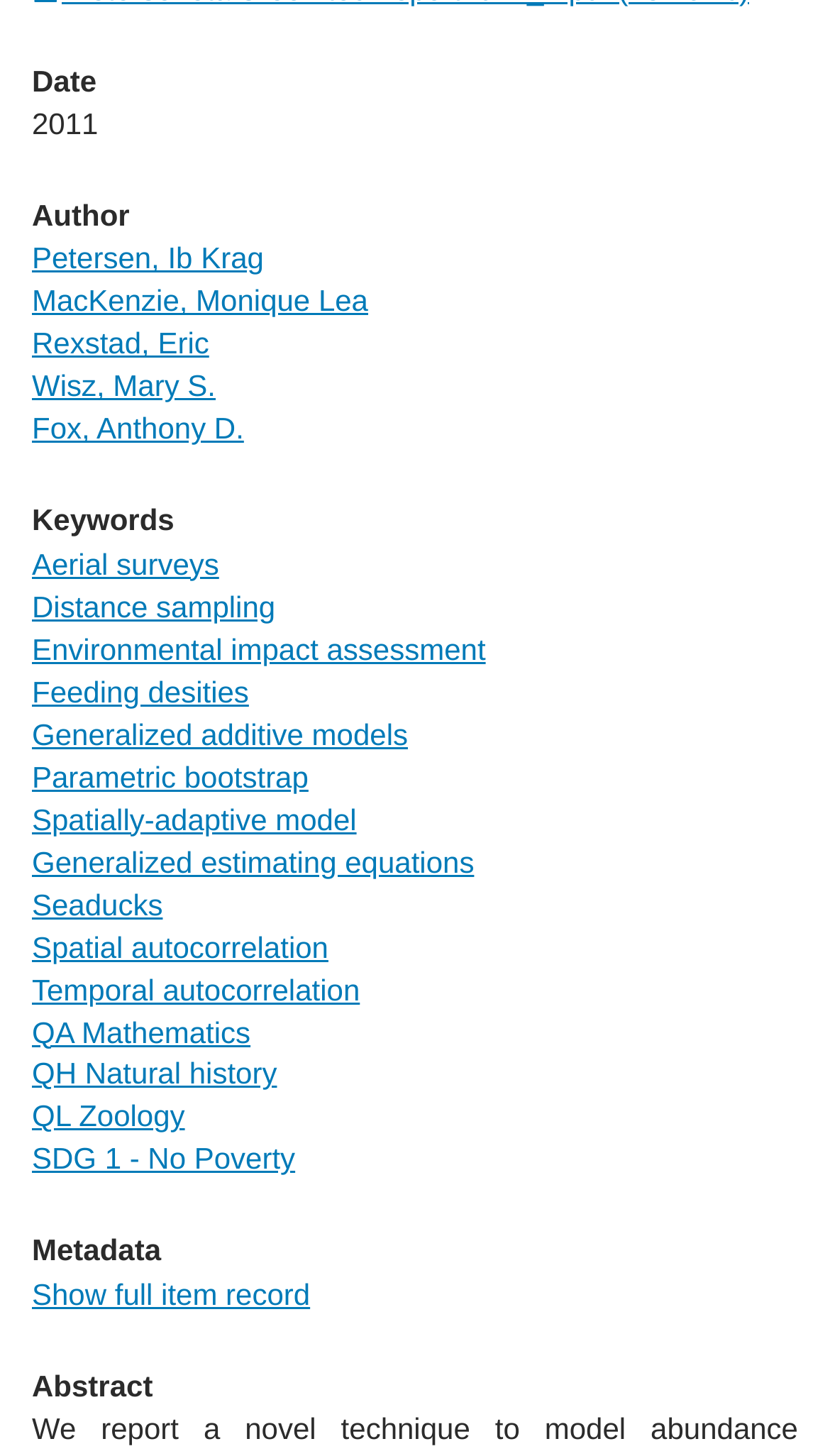What is the section above the 'Abstract' section?
Look at the image and construct a detailed response to the question.

I found the answer by looking at the section above the 'Abstract' section, which is labeled as 'Metadata'.